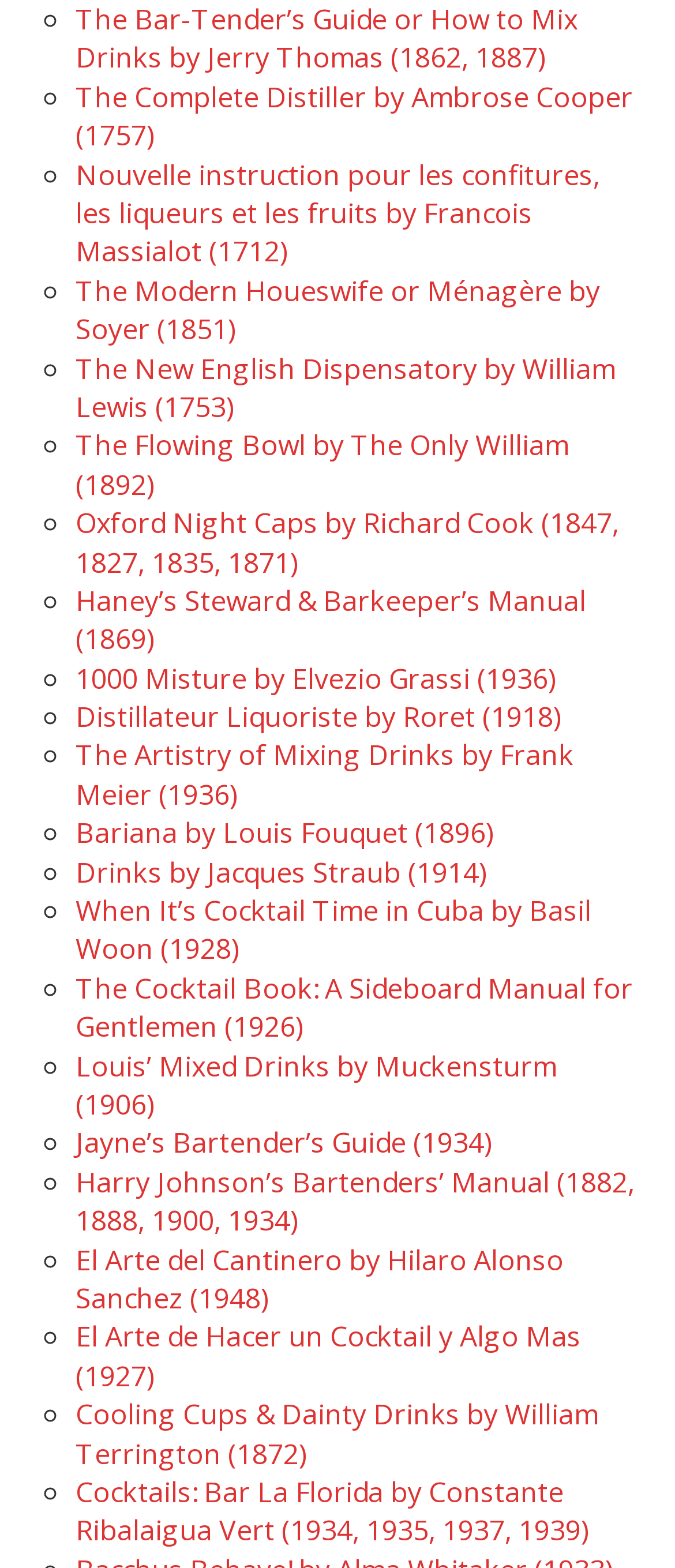Bounding box coordinates are specified in the format (top-left x, top-left y, bottom-right x, bottom-right y). All values are floating point numbers bounded between 0 and 1. Please provide the bounding box coordinate of the region this sentence describes: Jayne’s Bartender’s Guide (1934)

[0.112, 0.717, 0.73, 0.741]